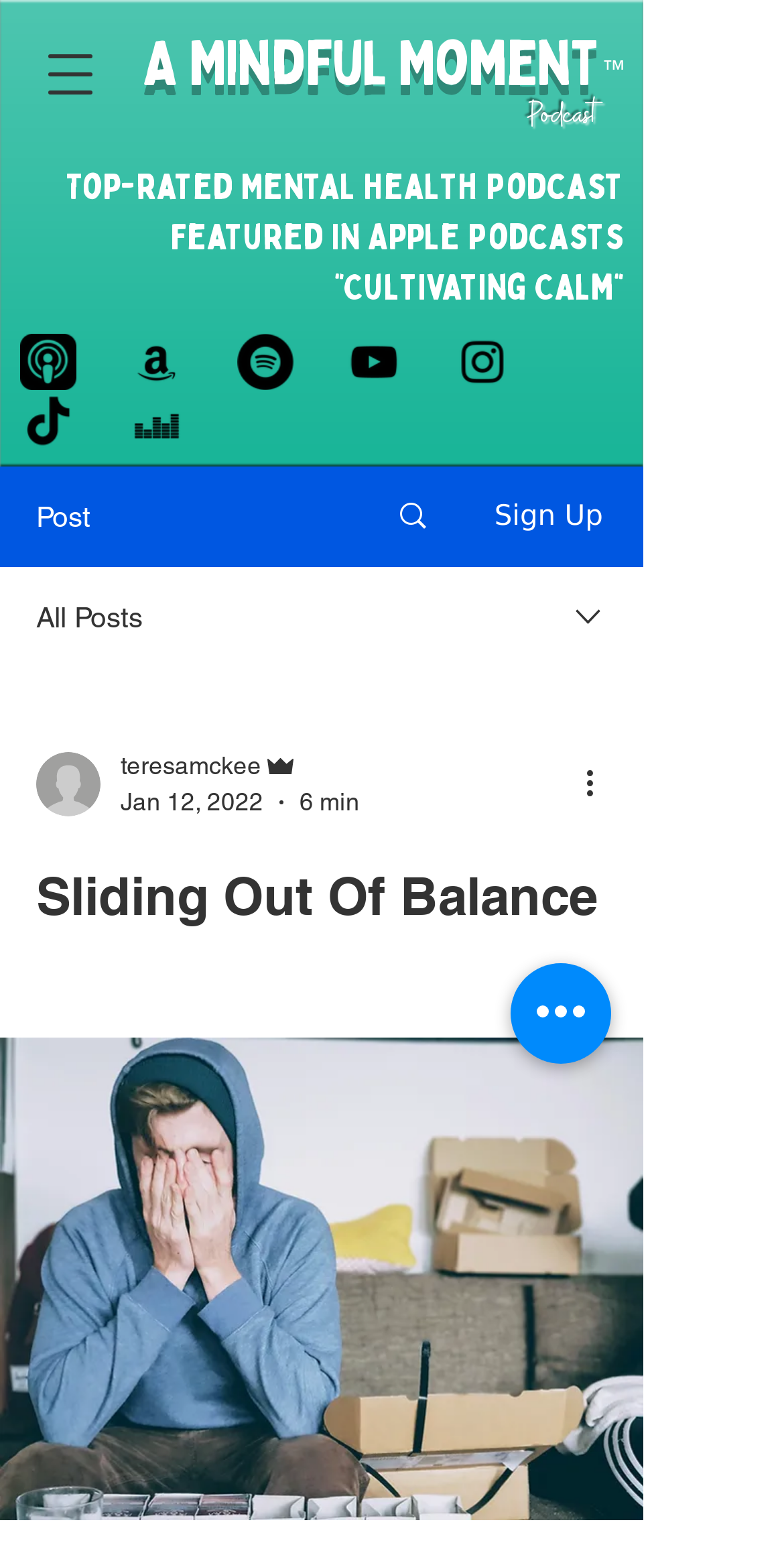Describe all the key features of the webpage in detail.

The webpage appears to be a podcast or blog page, with a focus on mental health and wellness. At the top, there is a heading that reads "Podcast" and another that reads "Top-rated Mental Health Podcast Featured in Apple Podcasts 'Cultivating Calm'". 

To the top left, there is a button to open a navigation menu. Next to it, there is a small trademark symbol. Below these elements, there is a heading that reads "A Mindful Moment" with a link to the same title. 

On the left side of the page, there is a social bar with links to various platforms such as Apple Podcasts, Amazon, Spotify, YouTube, Instagram, TikTok, and Deezer, each accompanied by an image of the respective platform's logo.

In the main content area, there is a post with a heading that reads "Sliding Out Of Balance", which is also the title of the webpage. The post appears to be a personal reflection on feeling out of balance in the new year, with the author mentioning their messy house and lack of exercise. 

Below the post, there are several elements, including a link to sign up, a combobox with a writer's picture, and a button to perform more actions. There is also a section with the author's name, "teresamckee", and their role as "Admin", along with the date and duration of the post. 

At the very bottom of the page, there is a button to perform quick actions.